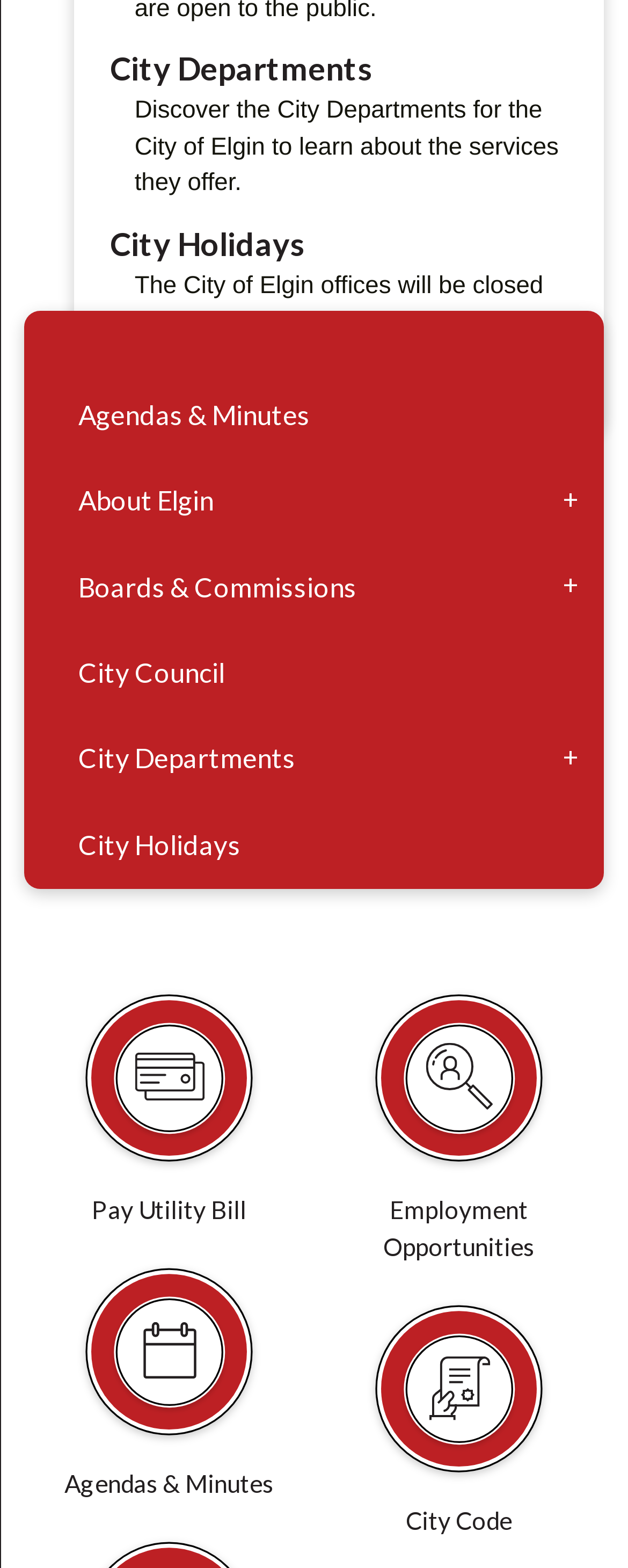How many links are there in the webpage?
Respond to the question with a single word or phrase according to the image.

7